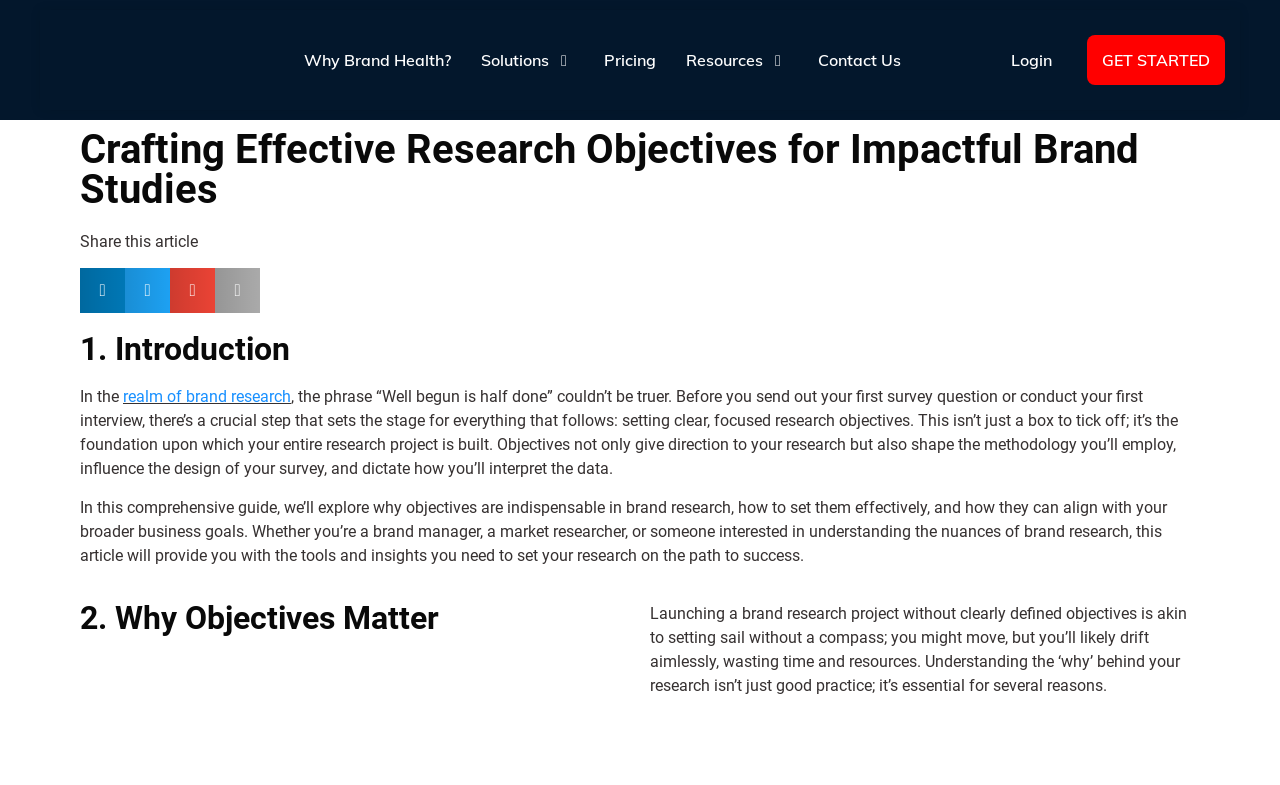Give a one-word or one-phrase response to the question: 
What is the target audience for this article?

Brand managers and market researchers